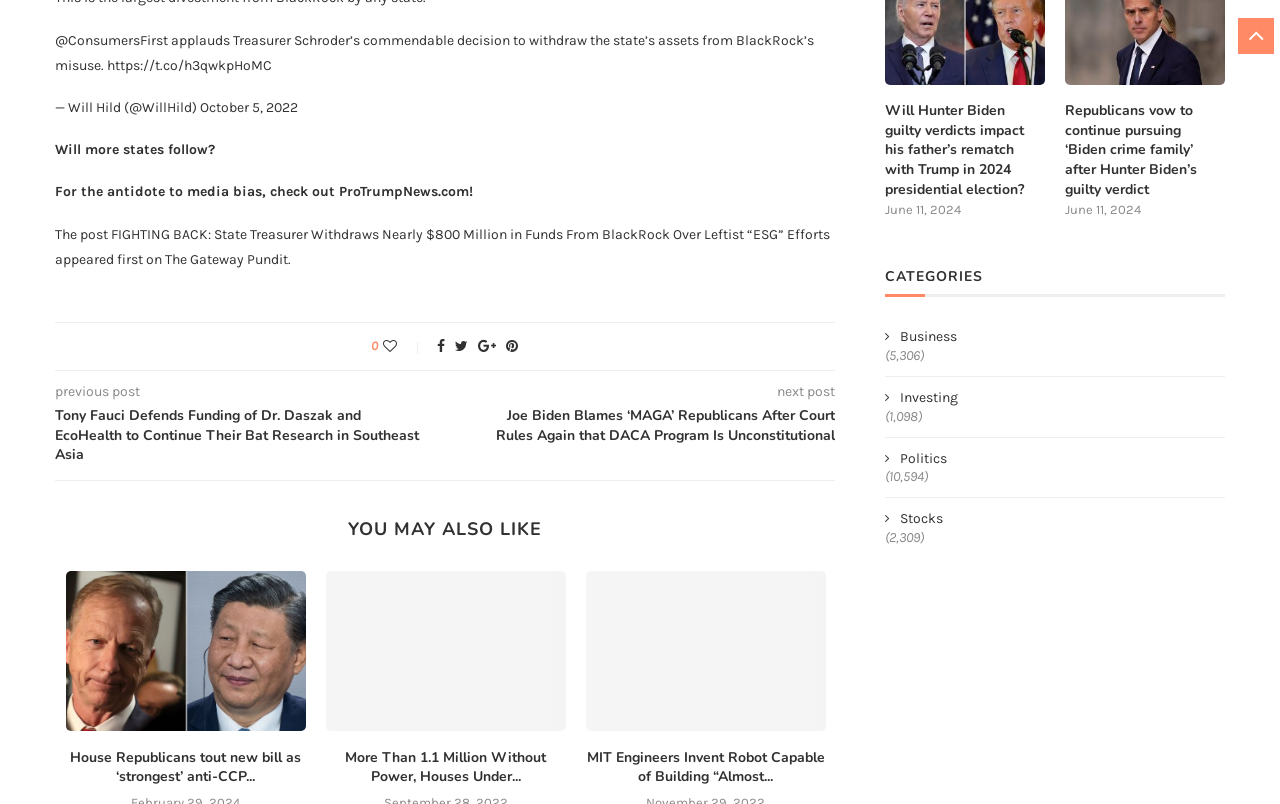Locate the bounding box of the UI element defined by this description: "parent_node: 0 title="Like"". The coordinates should be given as four float numbers between 0 and 1, formatted as [left, top, right, bottom].

[0.3, 0.42, 0.332, 0.441]